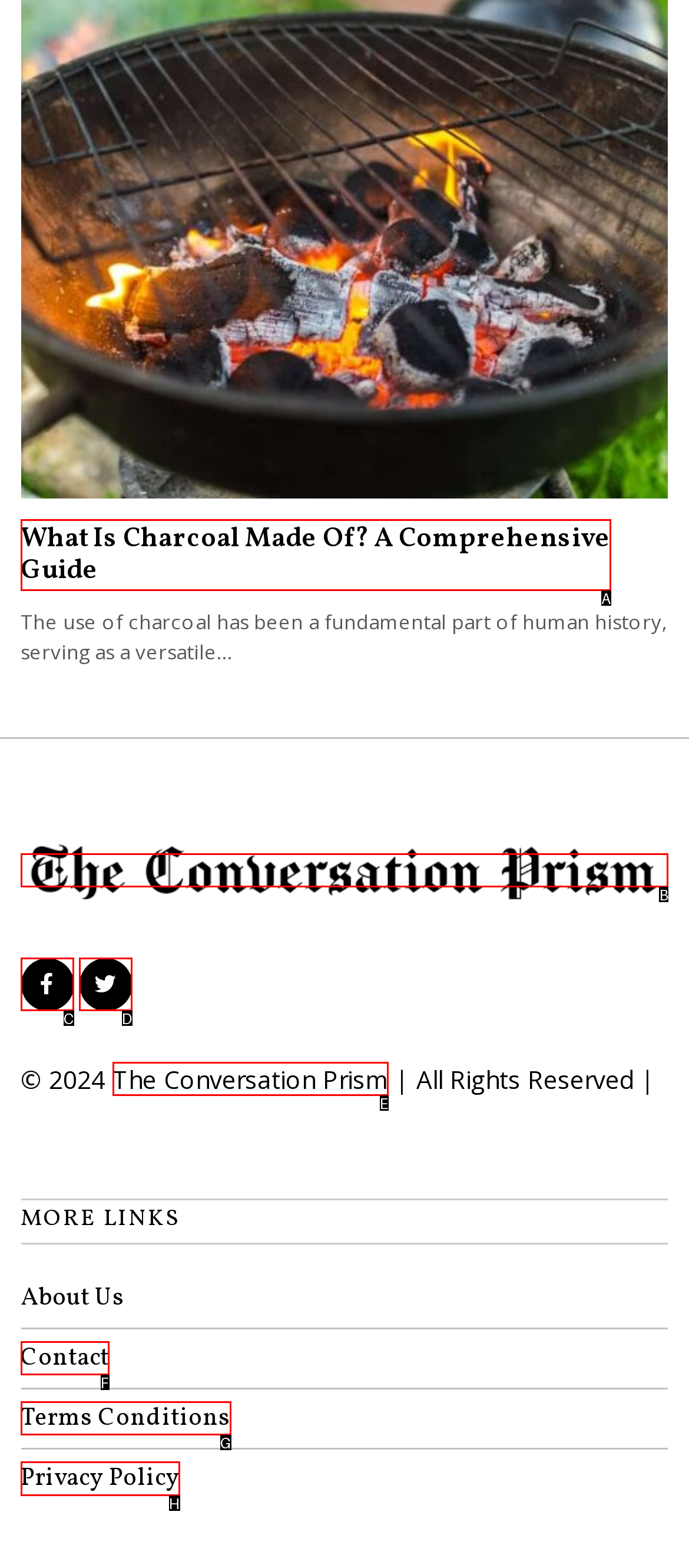Determine the letter of the element you should click to carry out the task: view the privacy policy
Answer with the letter from the given choices.

H